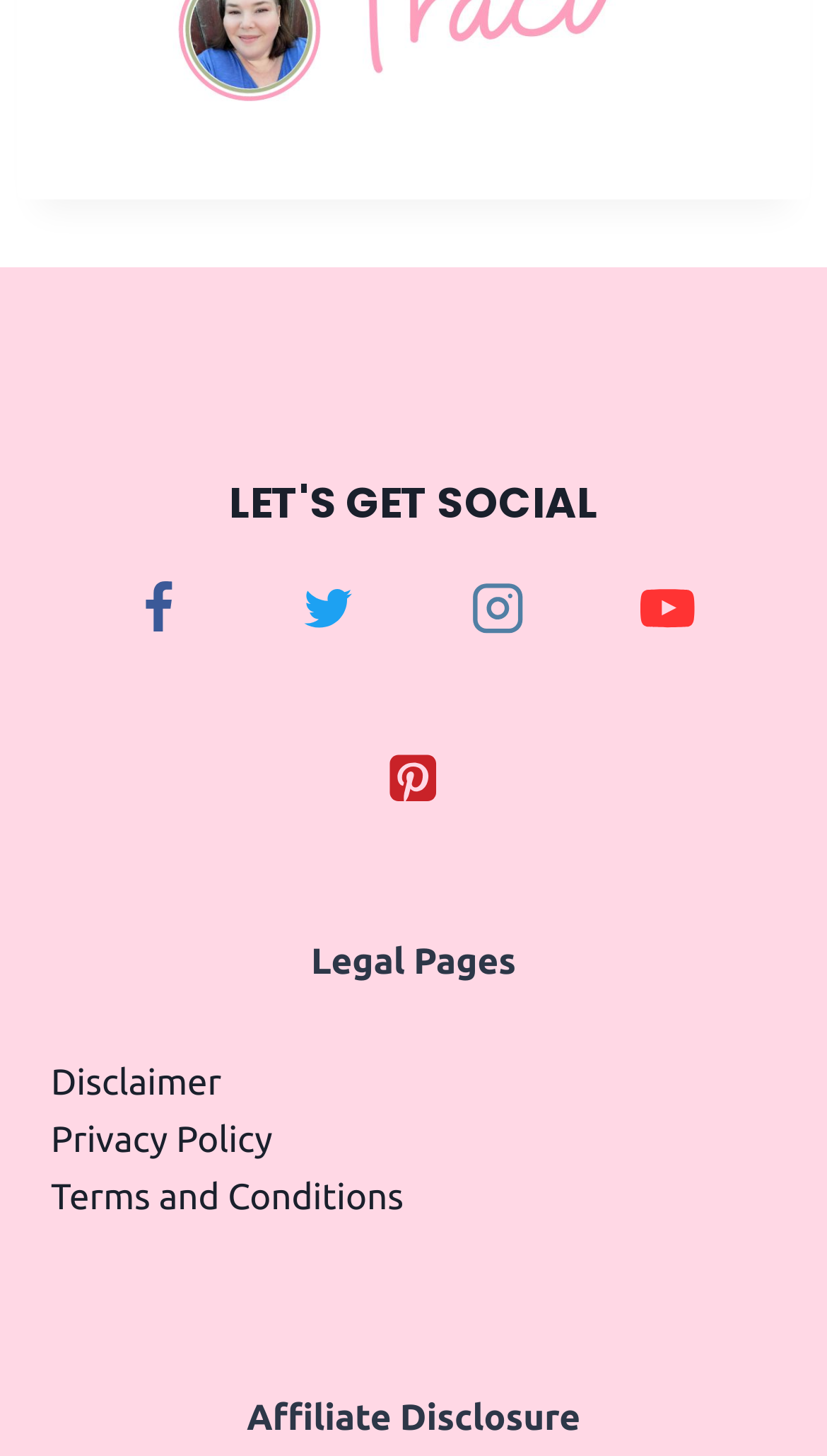Determine the bounding box coordinates of the UI element described below. Use the format (top-left x, top-left y, bottom-right x, bottom-right y) with floating point numbers between 0 and 1: Privacy Policy

[0.062, 0.769, 0.33, 0.797]